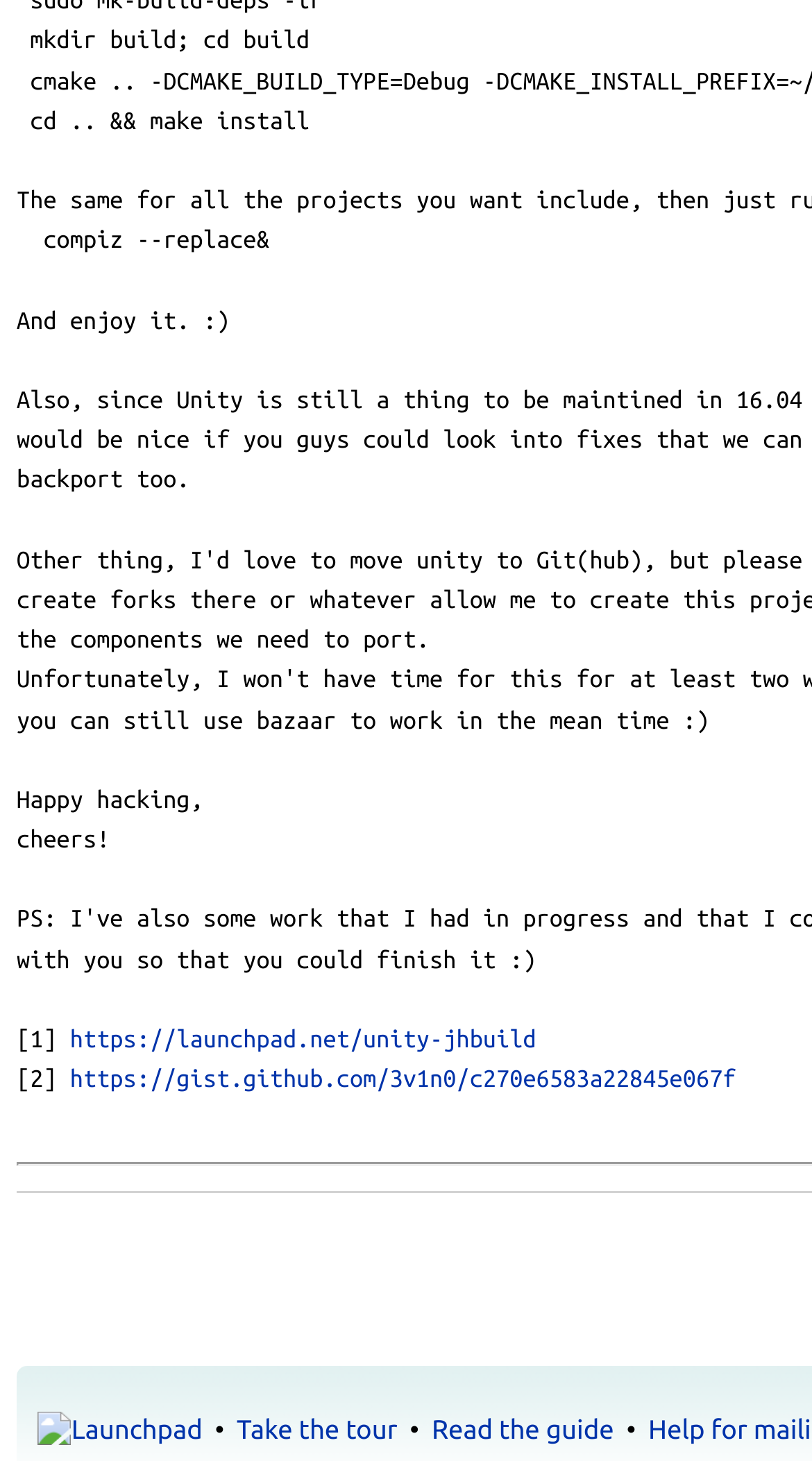Provide the bounding box coordinates for the UI element described in this sentence: "Read the guide". The coordinates should be four float values between 0 and 1, i.e., [left, top, right, bottom].

[0.532, 0.969, 0.756, 0.989]